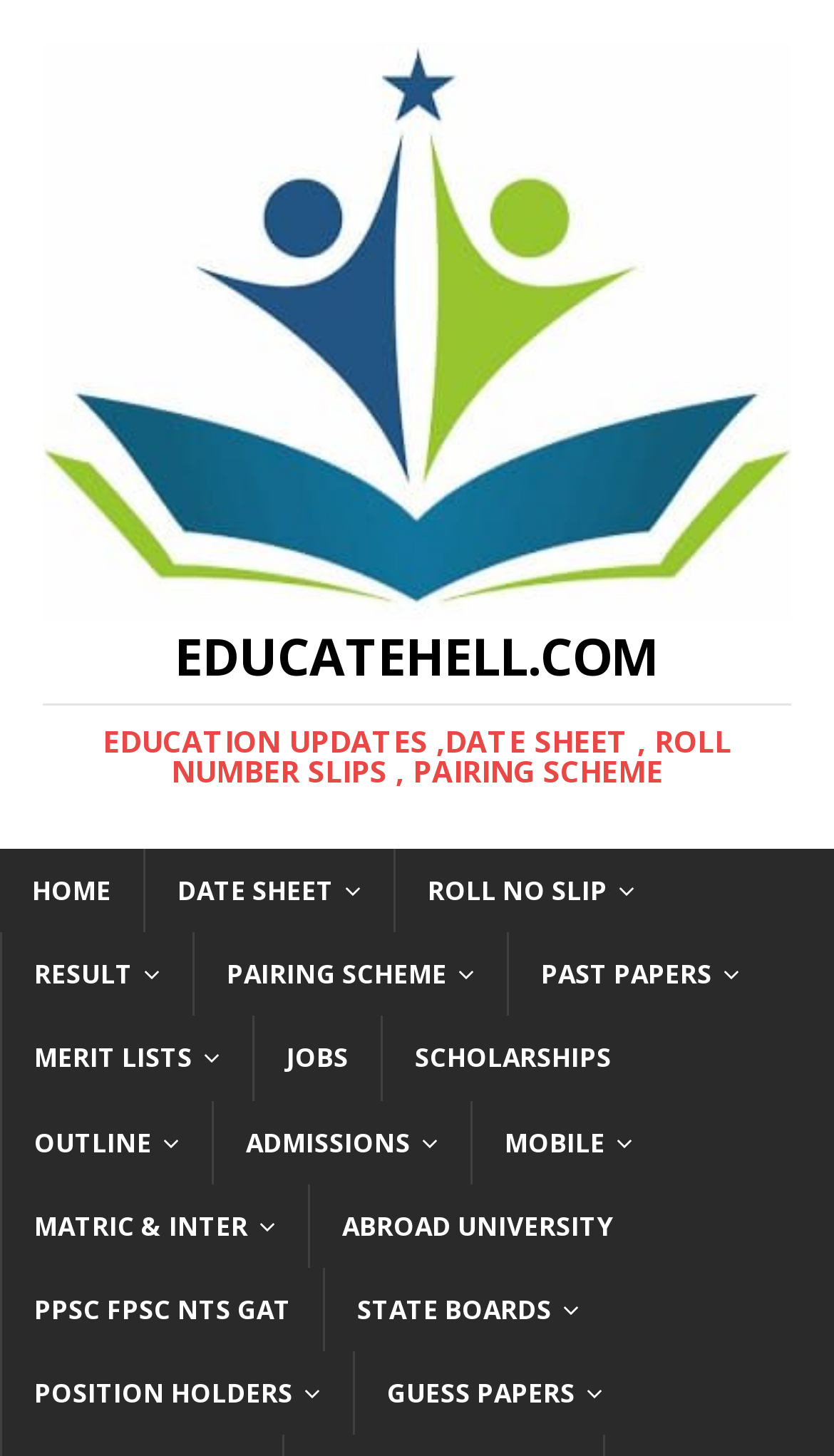Please identify the coordinates of the bounding box for the clickable region that will accomplish this instruction: "browse education updates".

[0.051, 0.433, 0.949, 0.543]